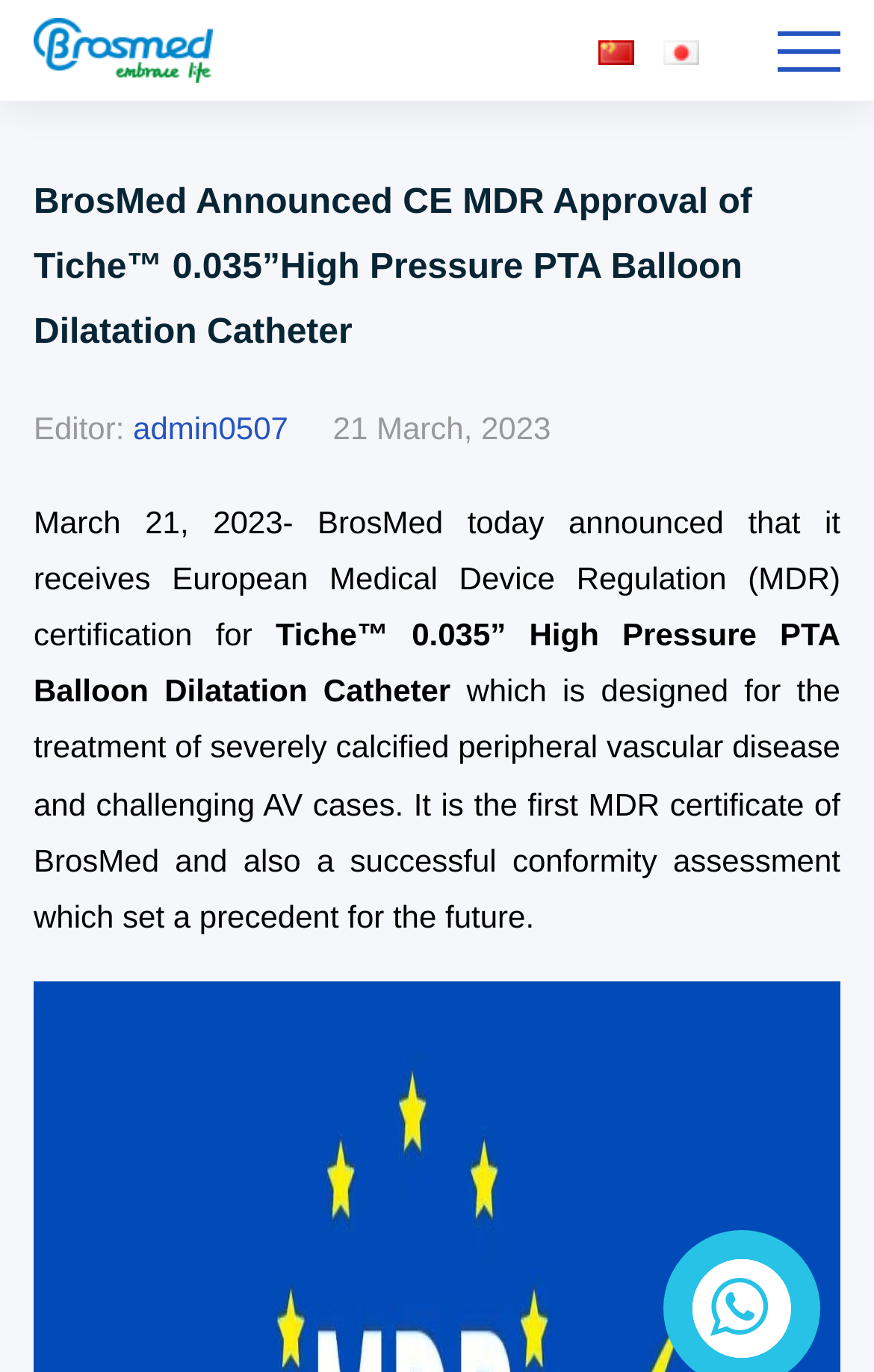Give a one-word or phrase response to the following question: What is the purpose of the product?

Treatment of severely calcified peripheral vascular disease